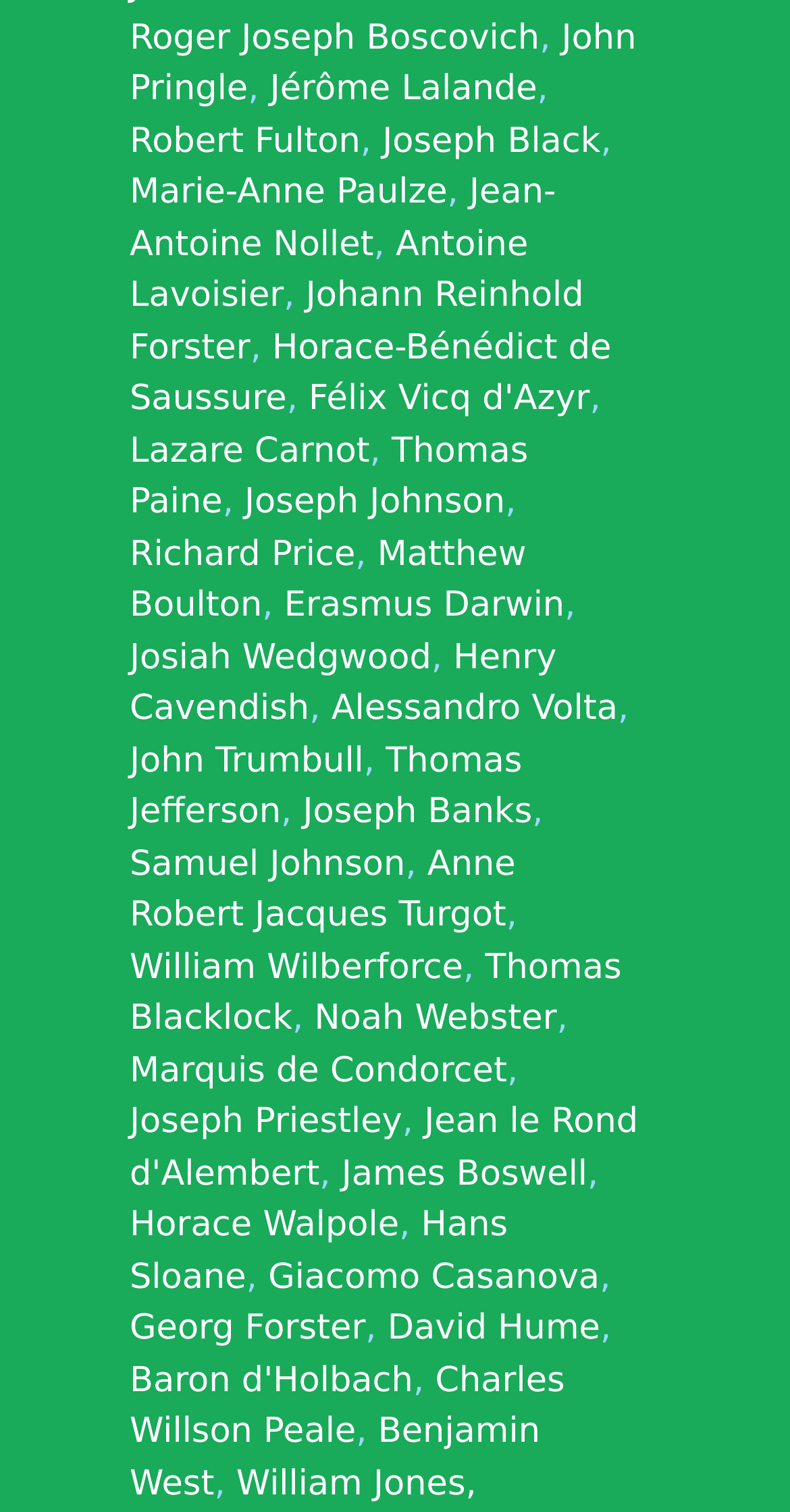Please answer the following question using a single word or phrase: 
Who is the first person listed?

Roger Joseph Boscovich